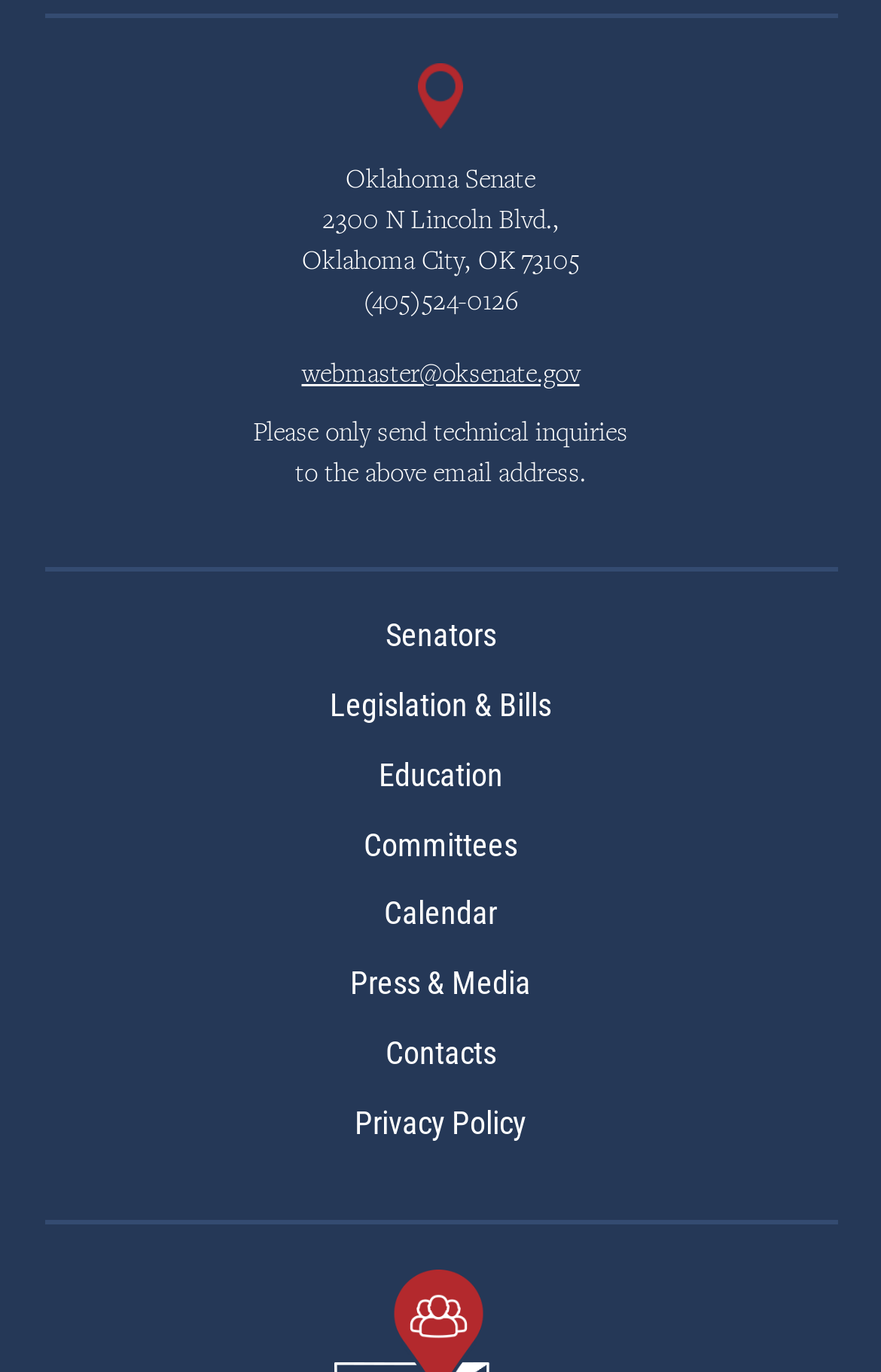Respond to the question below with a concise word or phrase:
What is the purpose of the email address provided?

Technical inquiries